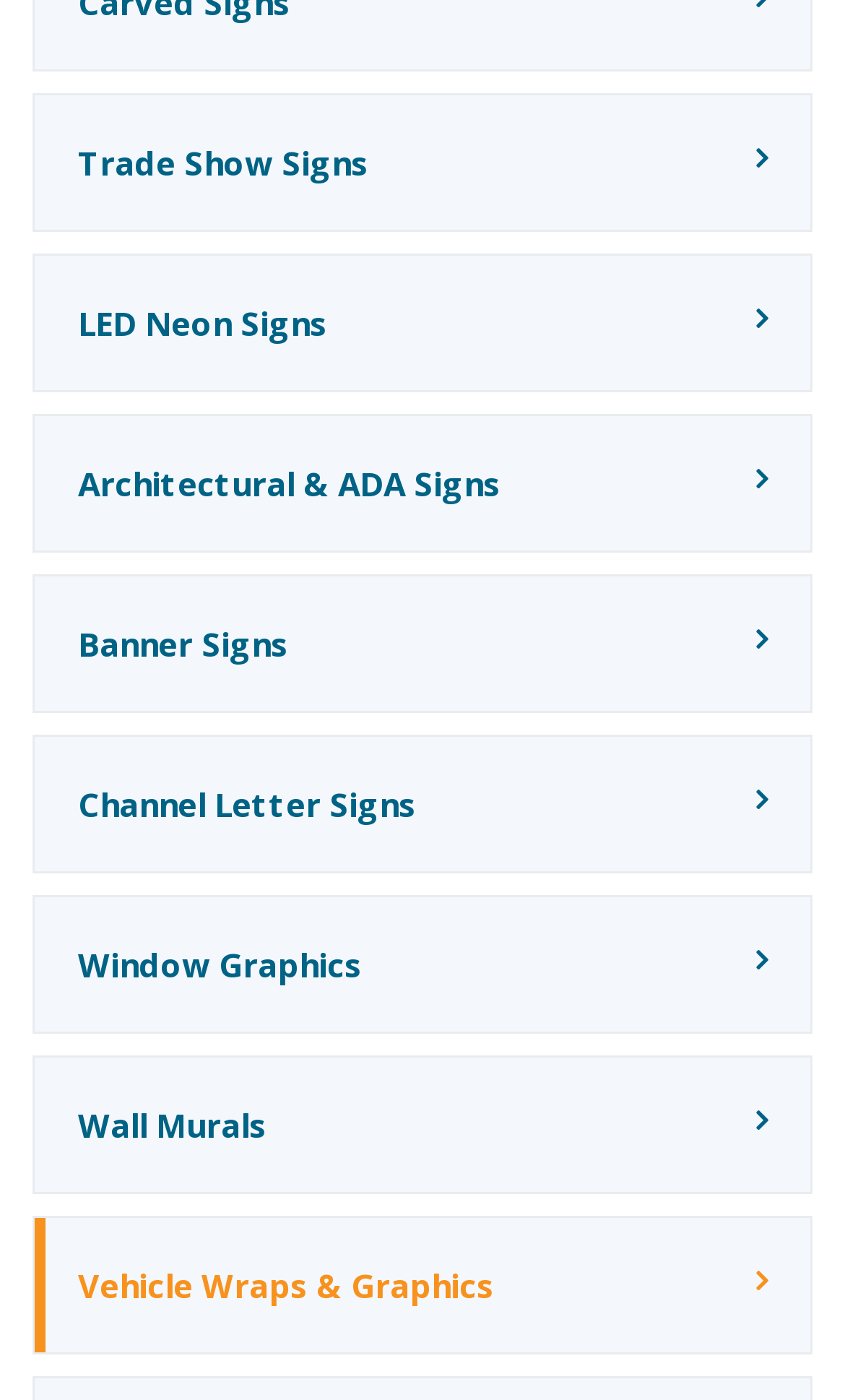Please identify the bounding box coordinates of the region to click in order to complete the task: "Explore LED Neon Signs". The coordinates must be four float numbers between 0 and 1, specified as [left, top, right, bottom].

[0.038, 0.181, 0.962, 0.28]